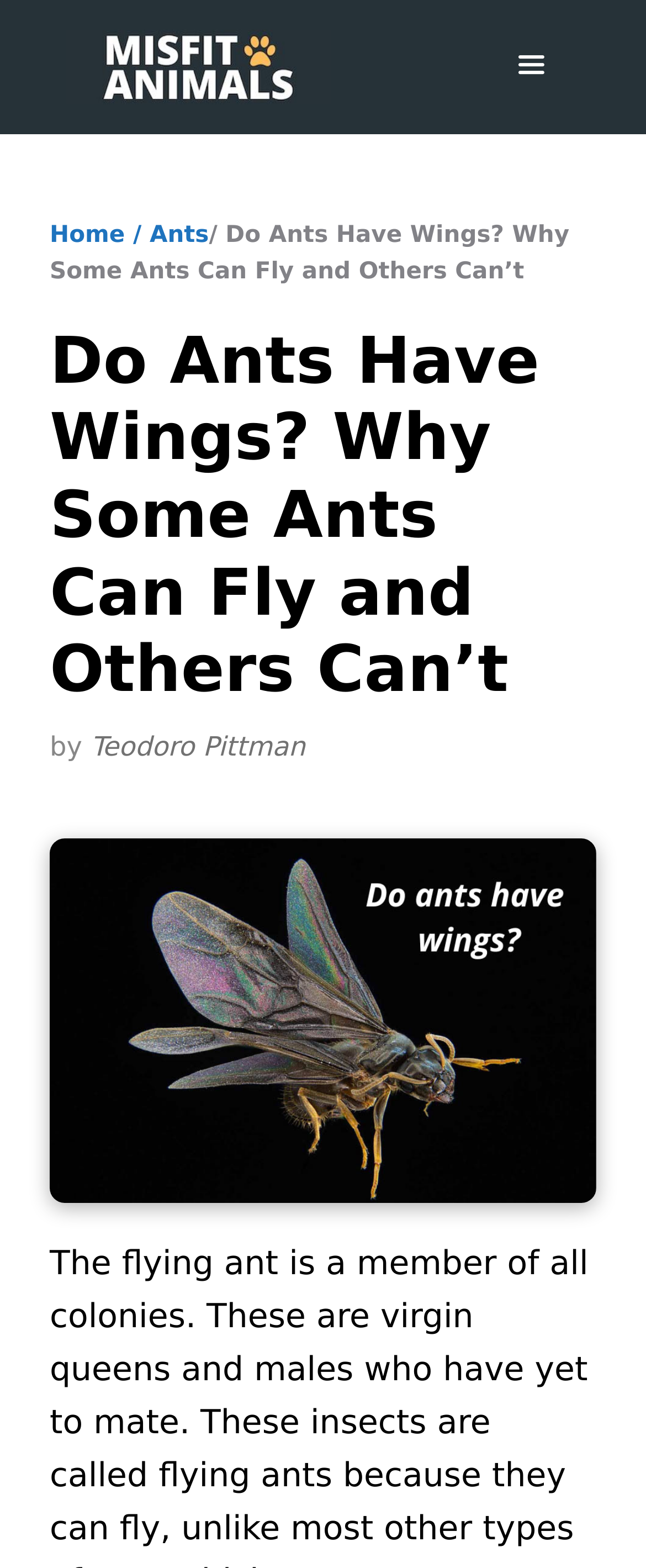Answer the question below using just one word or a short phrase: 
What is the format of the content on the page?

Article